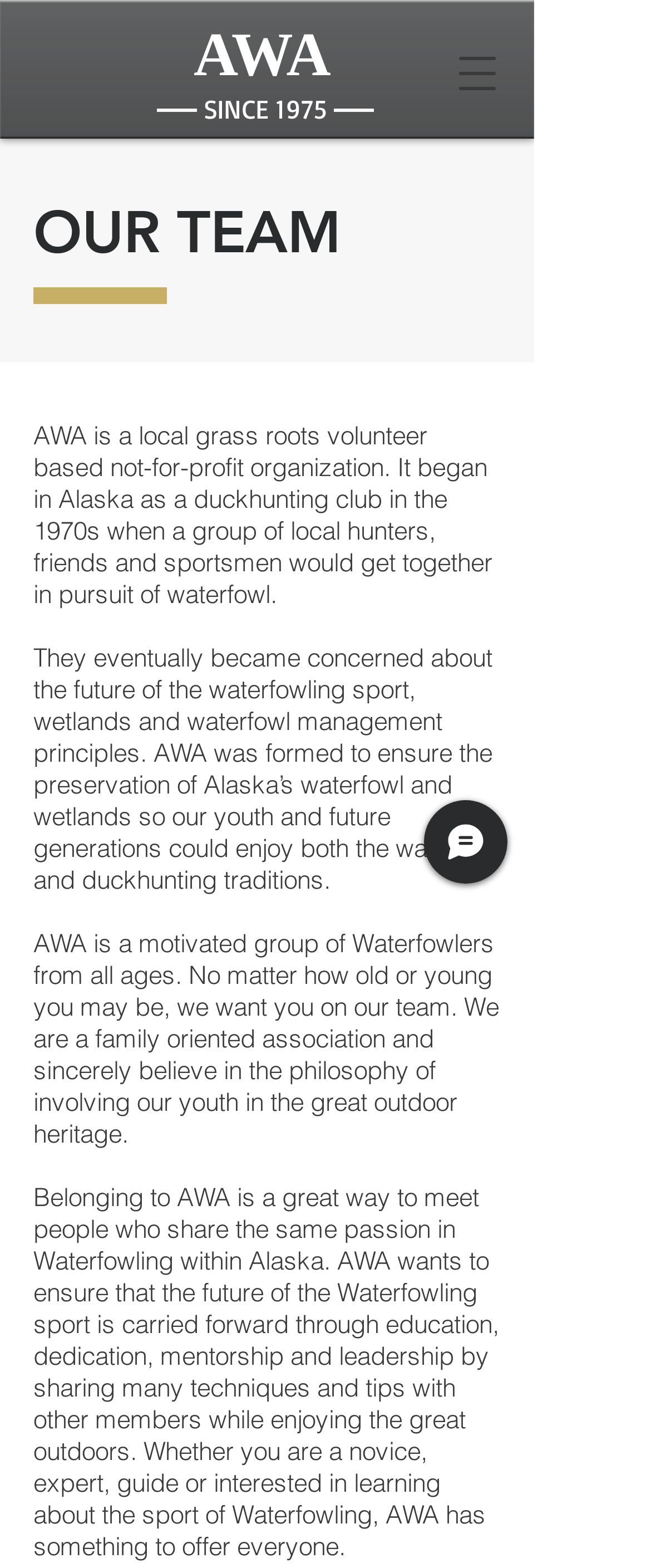What is the benefit of joining the organization?
Kindly offer a comprehensive and detailed response to the question.

The StaticText element 'Belonging to AWA is a great way to meet people who share the same passion in Waterfowling within Alaska.' suggests that one of the benefits of joining the organization is to meet people who share the same passion in waterfowling.